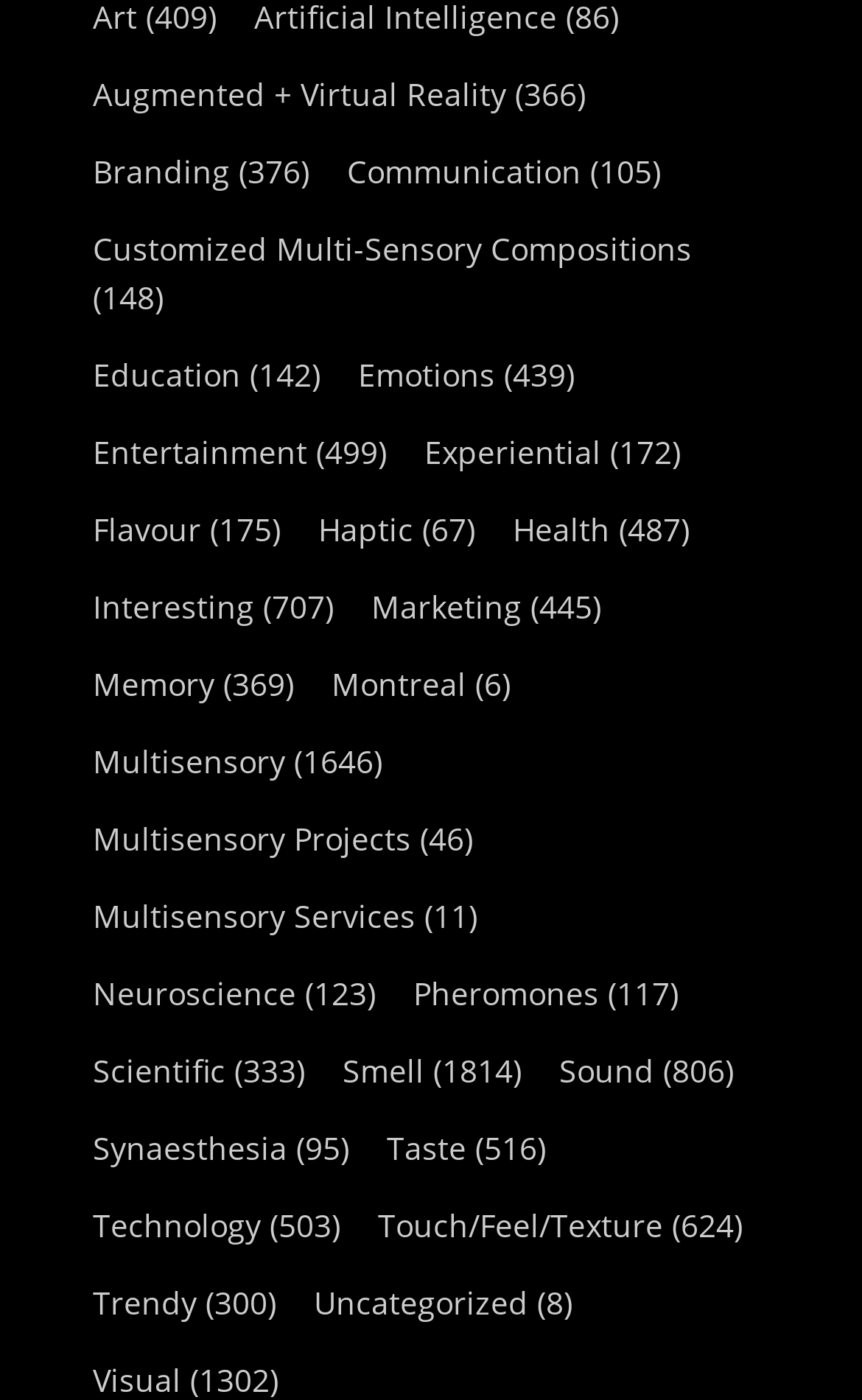Find and indicate the bounding box coordinates of the region you should select to follow the given instruction: "Learn about neuroscience".

[0.09, 0.685, 0.454, 0.735]